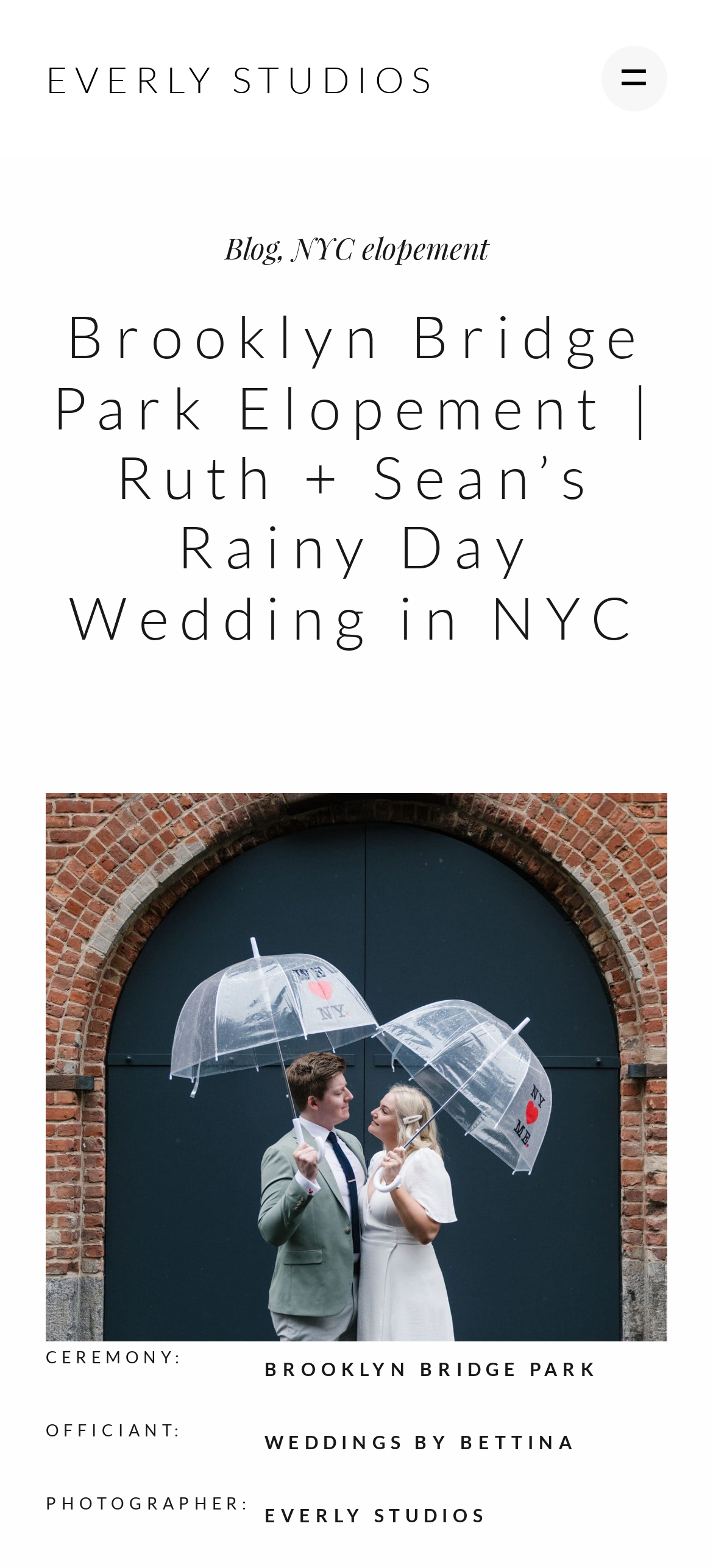Give an extensive and precise description of the webpage.

This webpage is about a Brooklyn Bridge Park elopement, specifically Ruth and Sean's rainy day wedding in NYC. At the top, there are several links, including "EVERLY STUDIOS", "WEDDINGS", "ELOPEMENT PACKAGES", "CITY HALL WEDDINGS", "INFO", "BLOG", and "CONTACT", which are positioned horizontally across the page. Below these links, there is a search bar with a placeholder text "type here to search..". 

To the right of the search bar, there is a button with a magnifying glass icon. On the top-left corner, there are three social media links represented by icons. Below the top navigation section, there is a large heading that reads "Brooklyn Bridge Park Elopement | Ruth + Sean’s Rainy Day Wedding in NYC". 

Under the heading, there is a large figure, likely a photo, that takes up most of the page's width. At the bottom of the page, there are several lines of text, including "CEREMONY: BROOKLYN BRIDGE PARK", "OFFICIANT: WEDDINGS BY BETTINA", and "PHOTOGRAPHER: EVERLY STUDIOS", which provide details about the wedding.